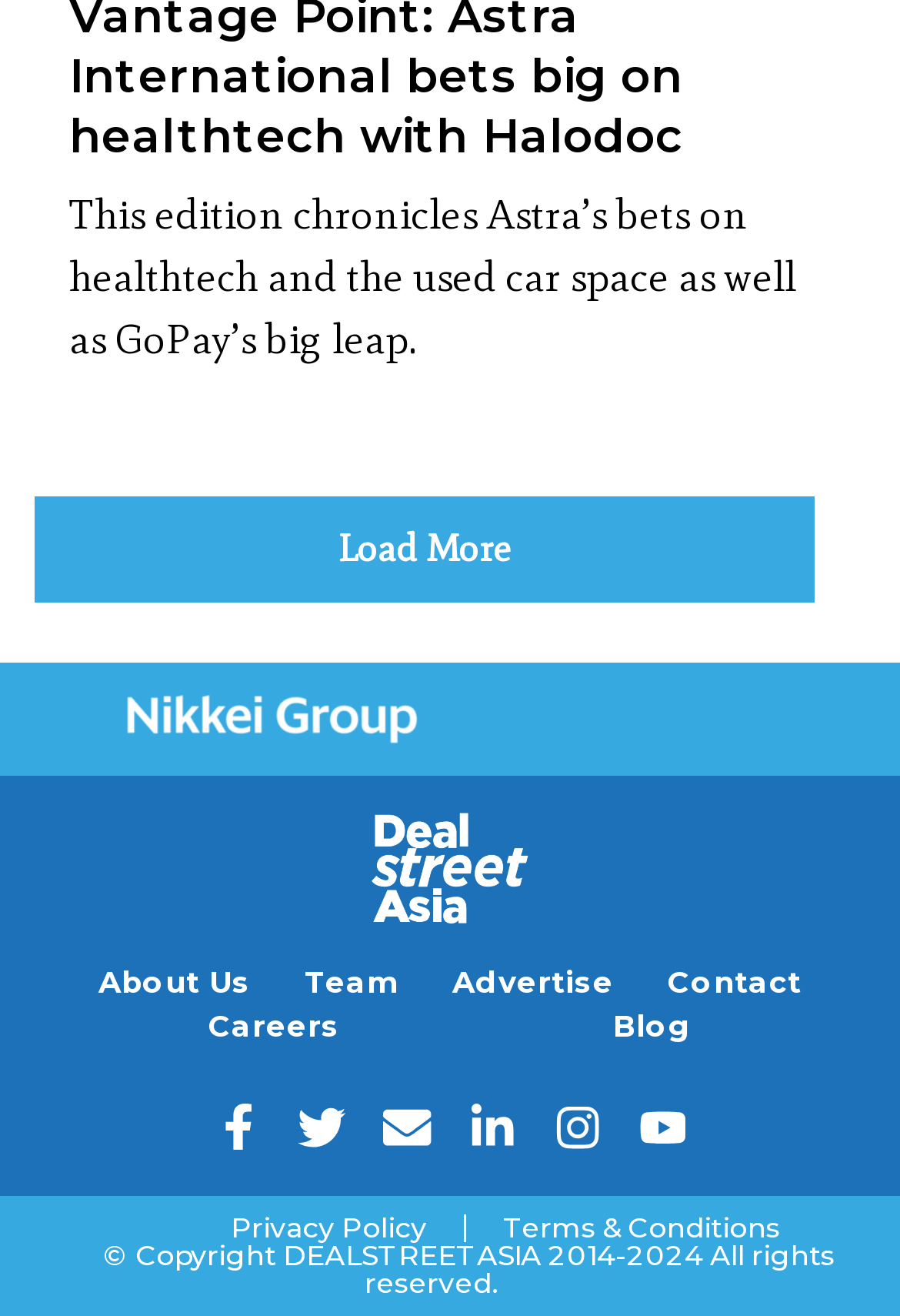Provide your answer to the question using just one word or phrase: What is the text below the 'DealStreetAsia Logo'?

Copyright information